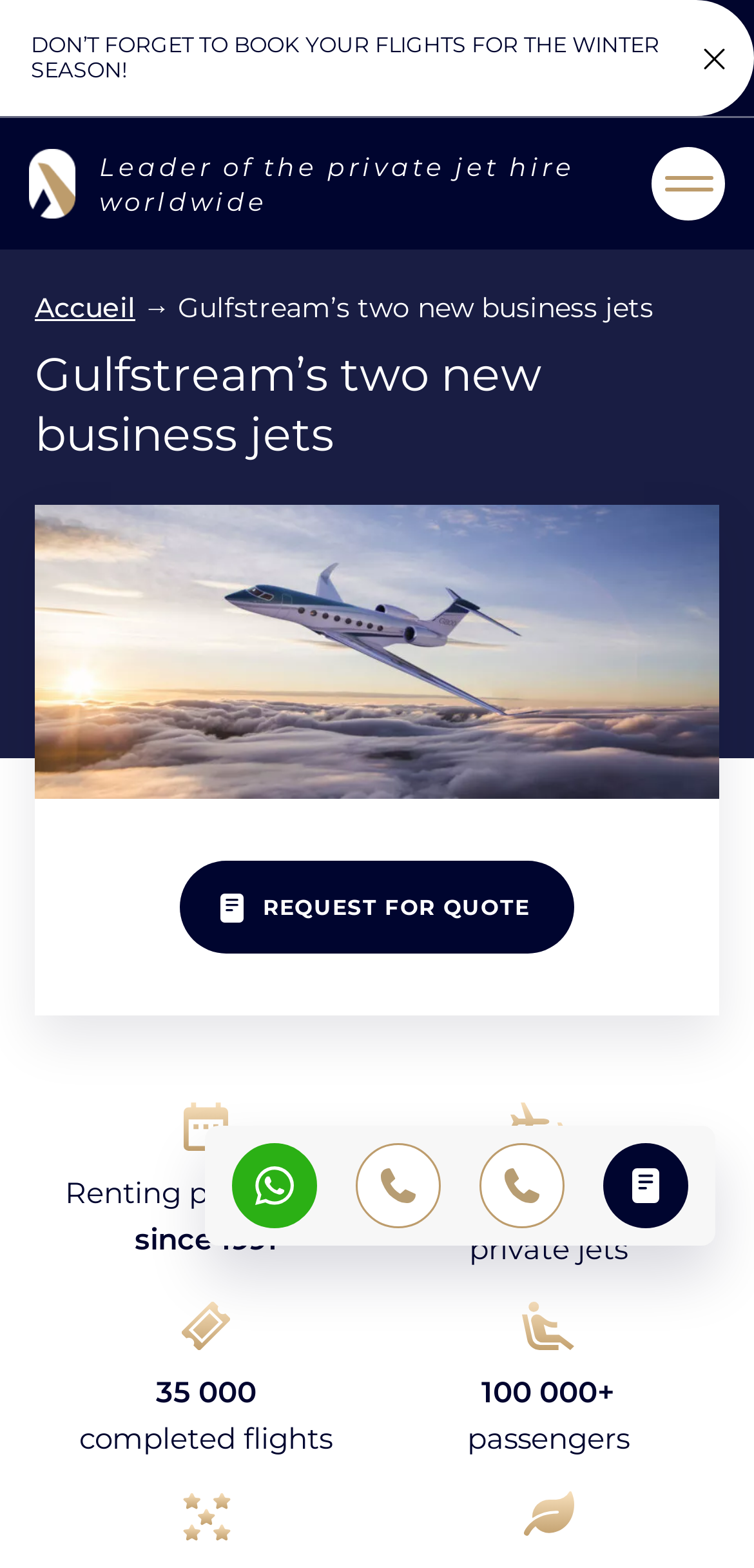How many passengers have been served?
We need a detailed and exhaustive answer to the question. Please elaborate.

The number of passengers served can be found in the middle section of the webpage, where it says '100 000+ passengers' in a static text element.